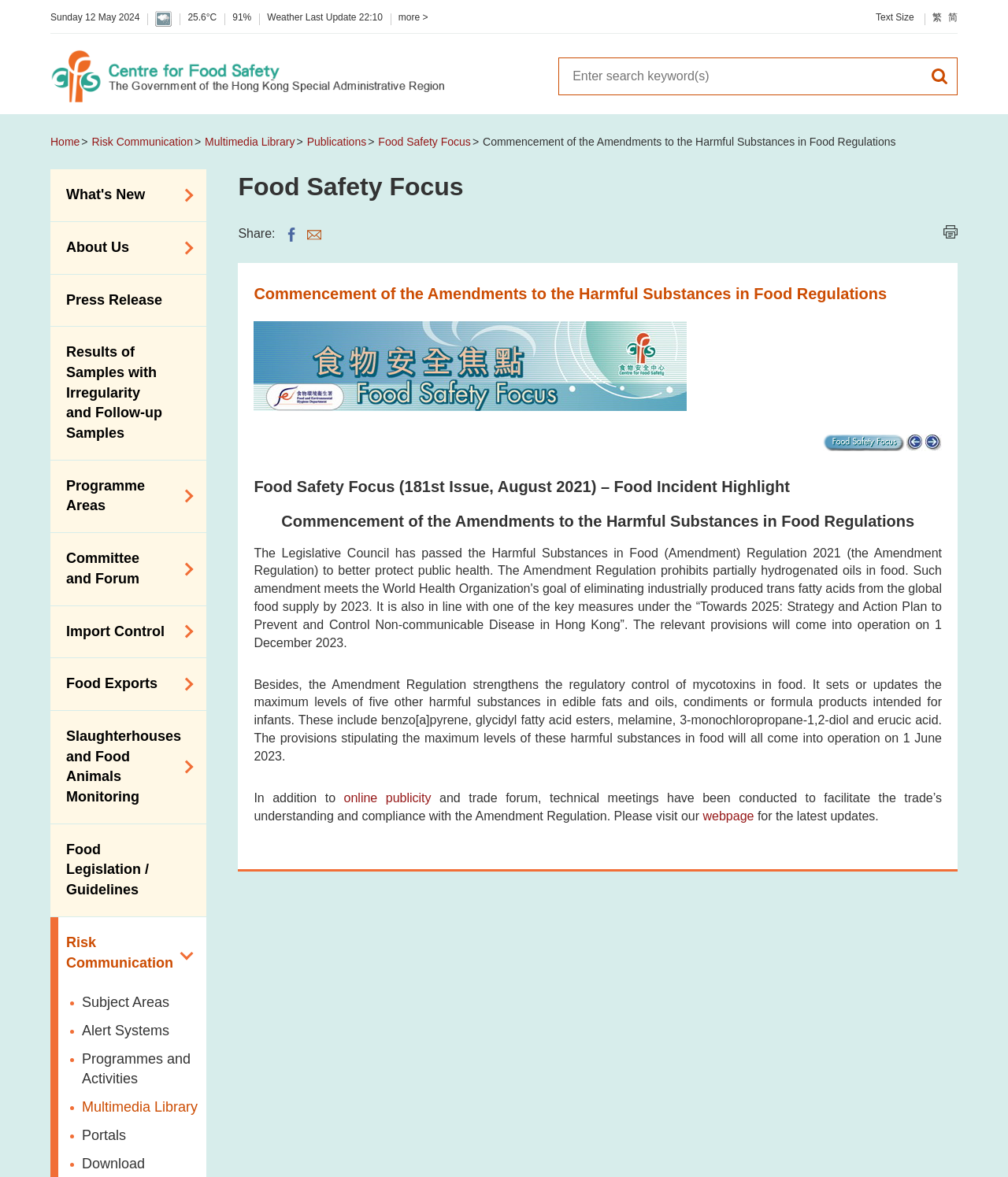Please provide a brief answer to the question using only one word or phrase: 
What is the name of the organization?

Centre for Food Safety